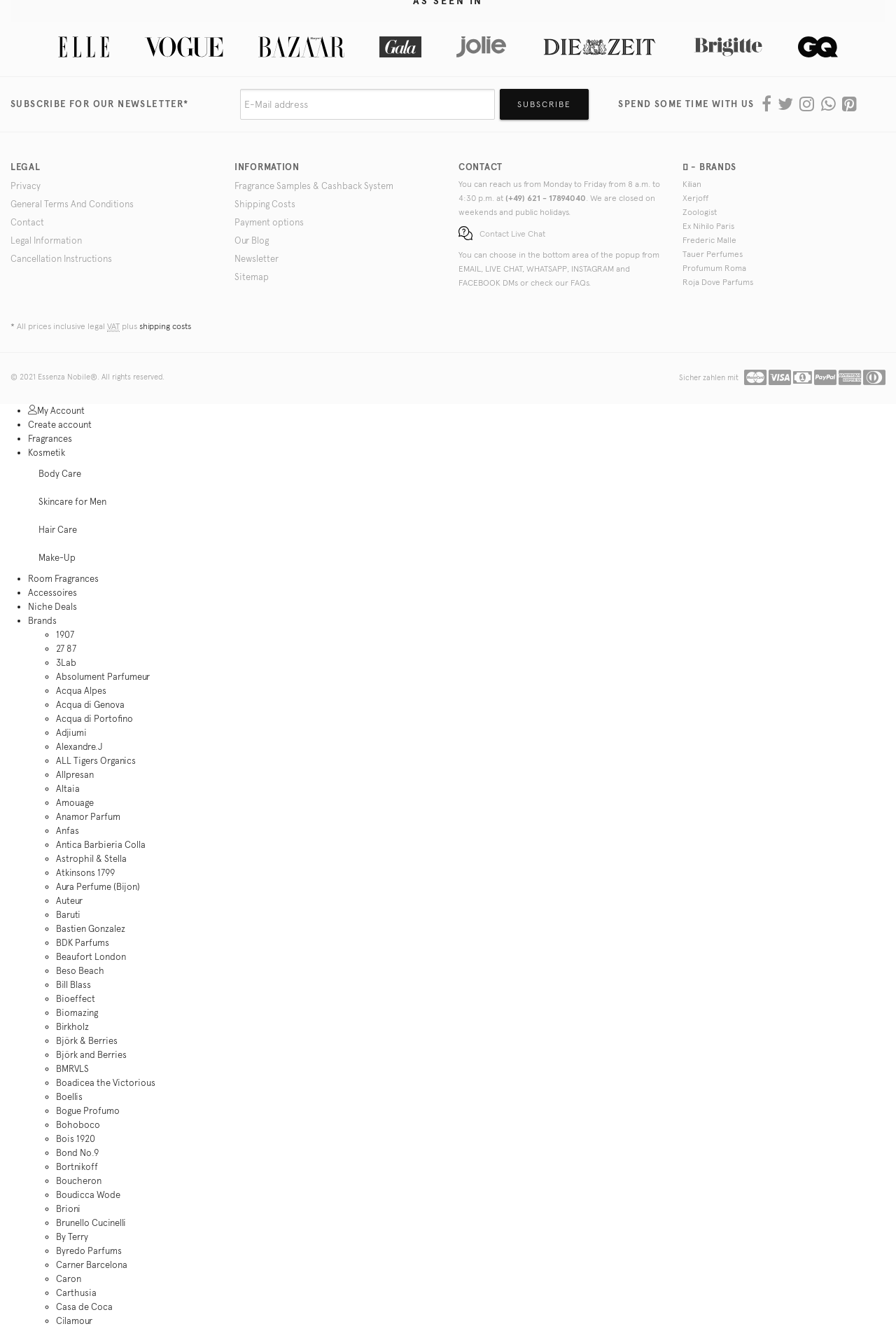Identify the bounding box coordinates for the UI element described as: "Beaufort London". The coordinates should be provided as four floats between 0 and 1: [left, top, right, bottom].

[0.062, 0.715, 0.141, 0.723]